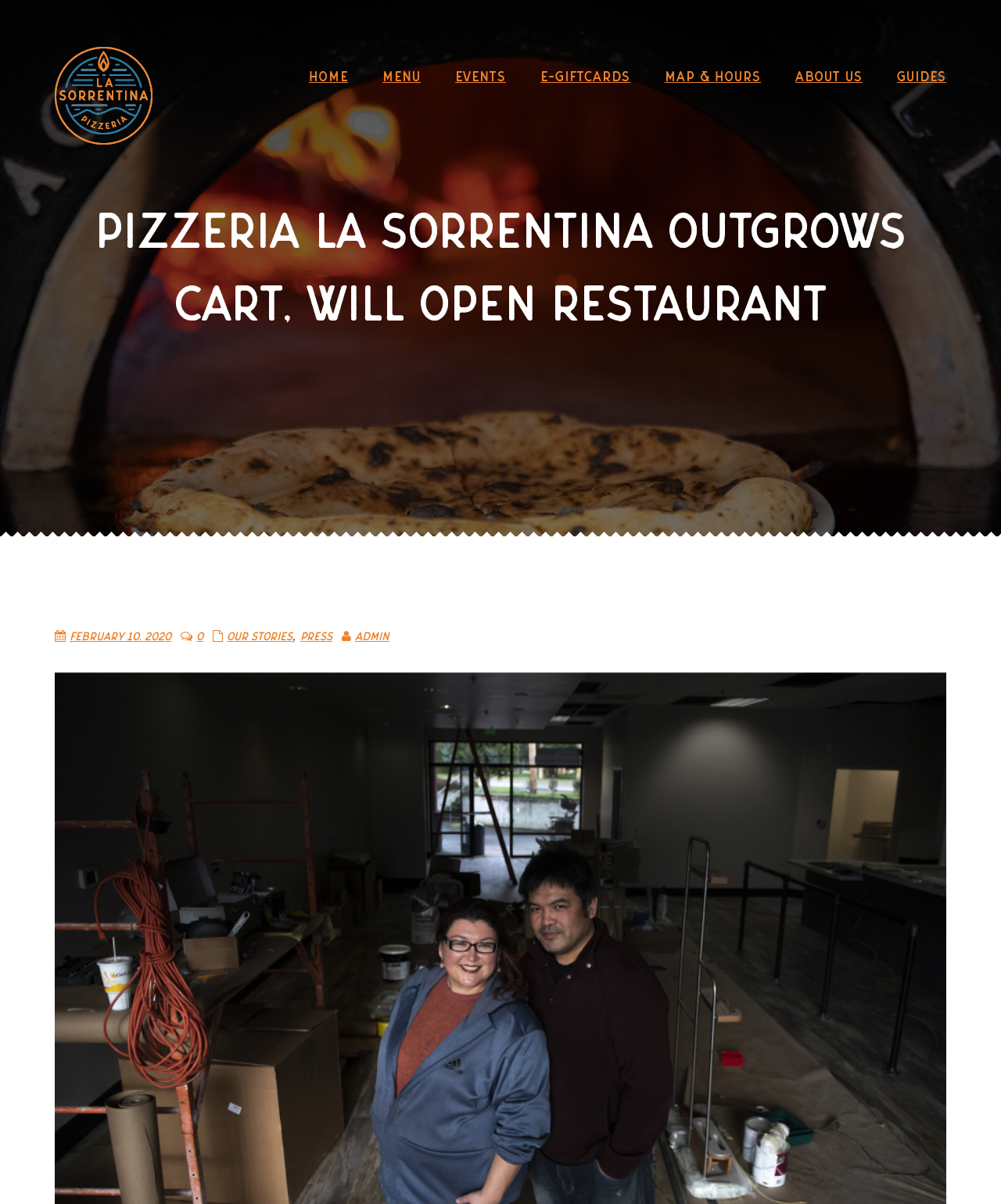Please predict the bounding box coordinates of the element's region where a click is necessary to complete the following instruction: "Click on JOIN US". The coordinates should be represented by four float numbers between 0 and 1, i.e., [left, top, right, bottom].

None